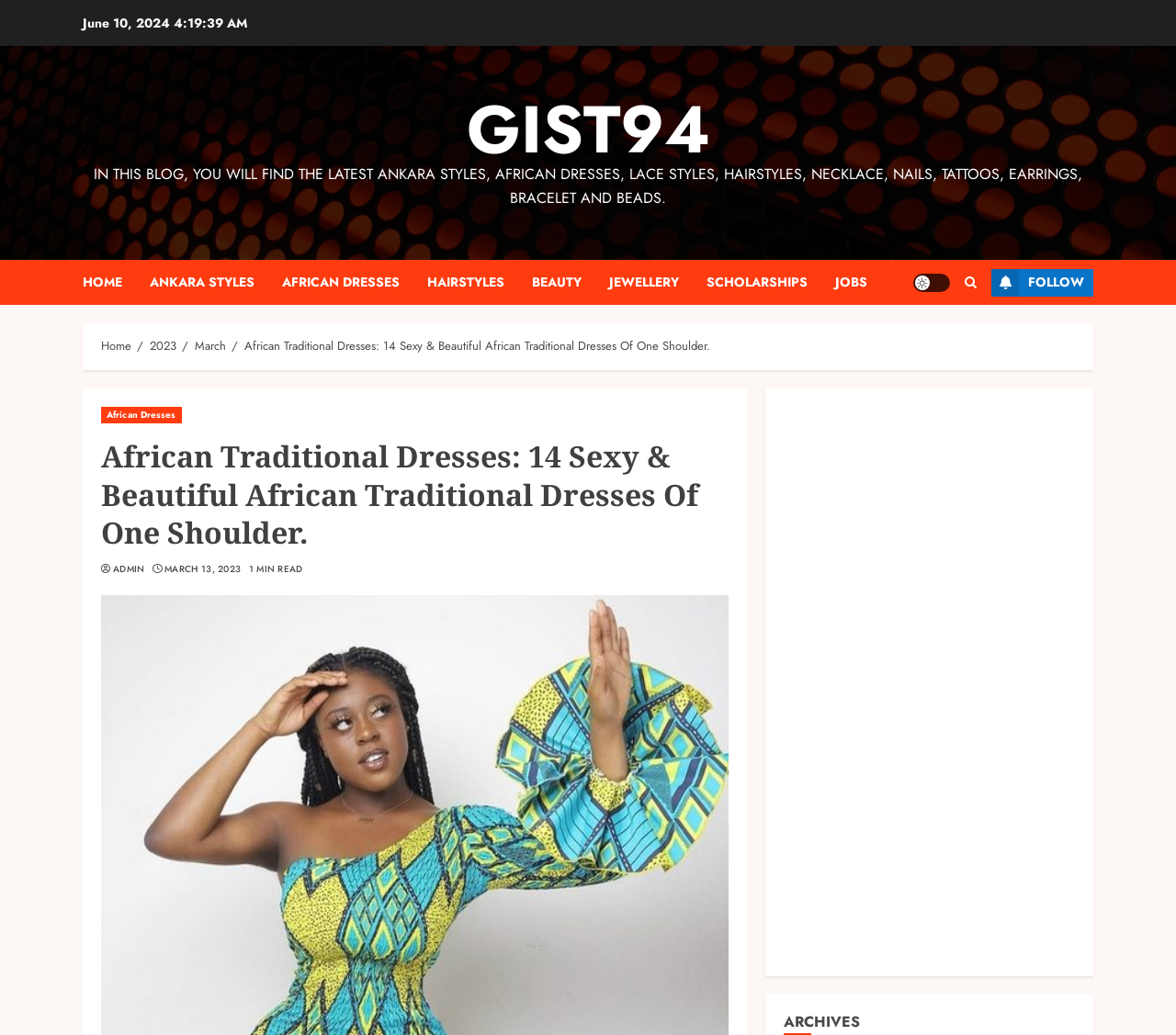Locate the bounding box for the described UI element: "Home". Ensure the coordinates are four float numbers between 0 and 1, formatted as [left, top, right, bottom].

[0.086, 0.326, 0.112, 0.344]